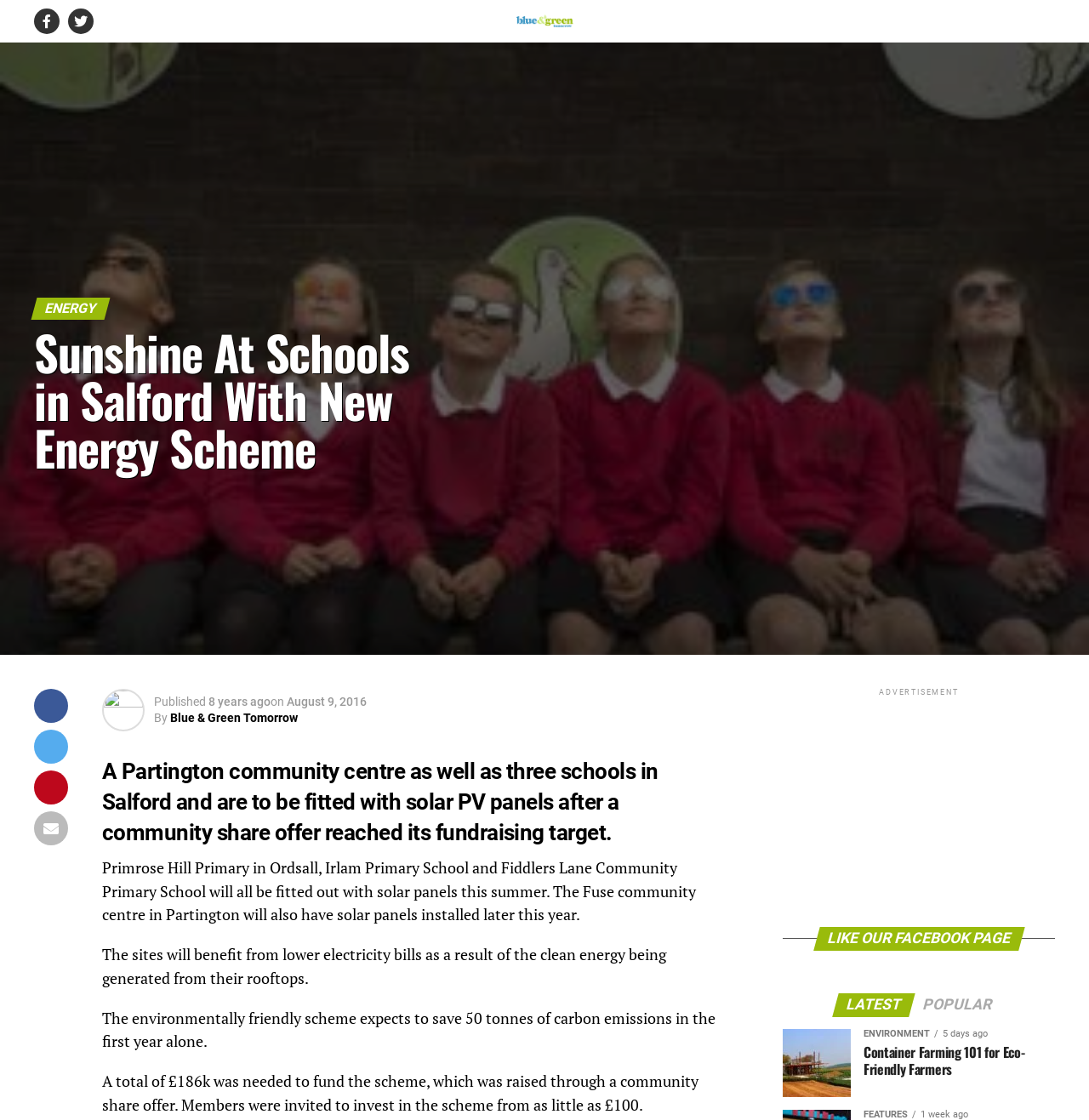Determine the title of the webpage and give its text content.

Sunshine At Schools in Salford With New Energy Scheme